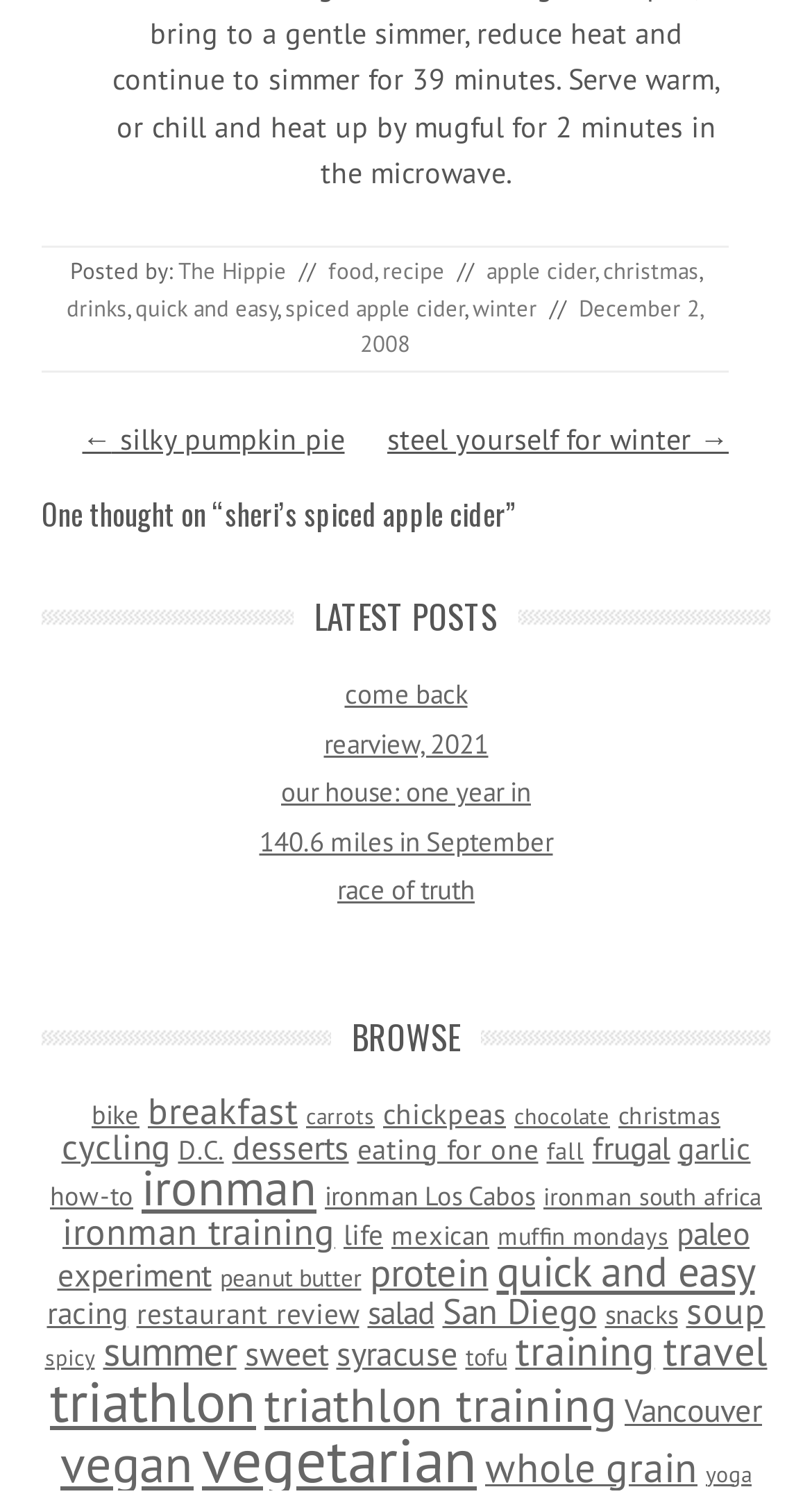What is the date of the post?
Provide a well-explained and detailed answer to the question.

The date of the post can be found in the footer section, where it says 'December 2, 2008'.